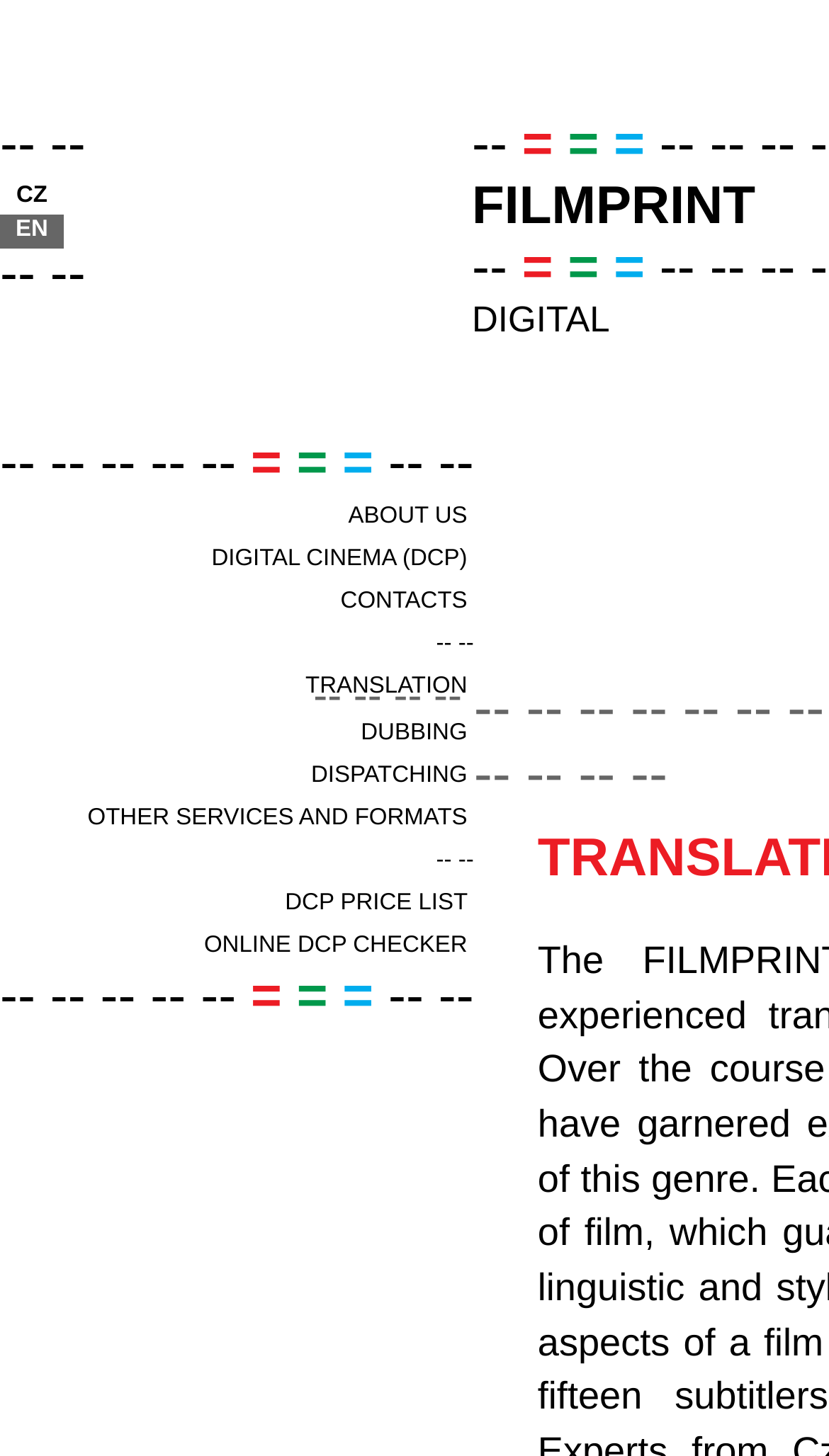How many services are listed?
Using the image, provide a concise answer in one word or a short phrase.

7